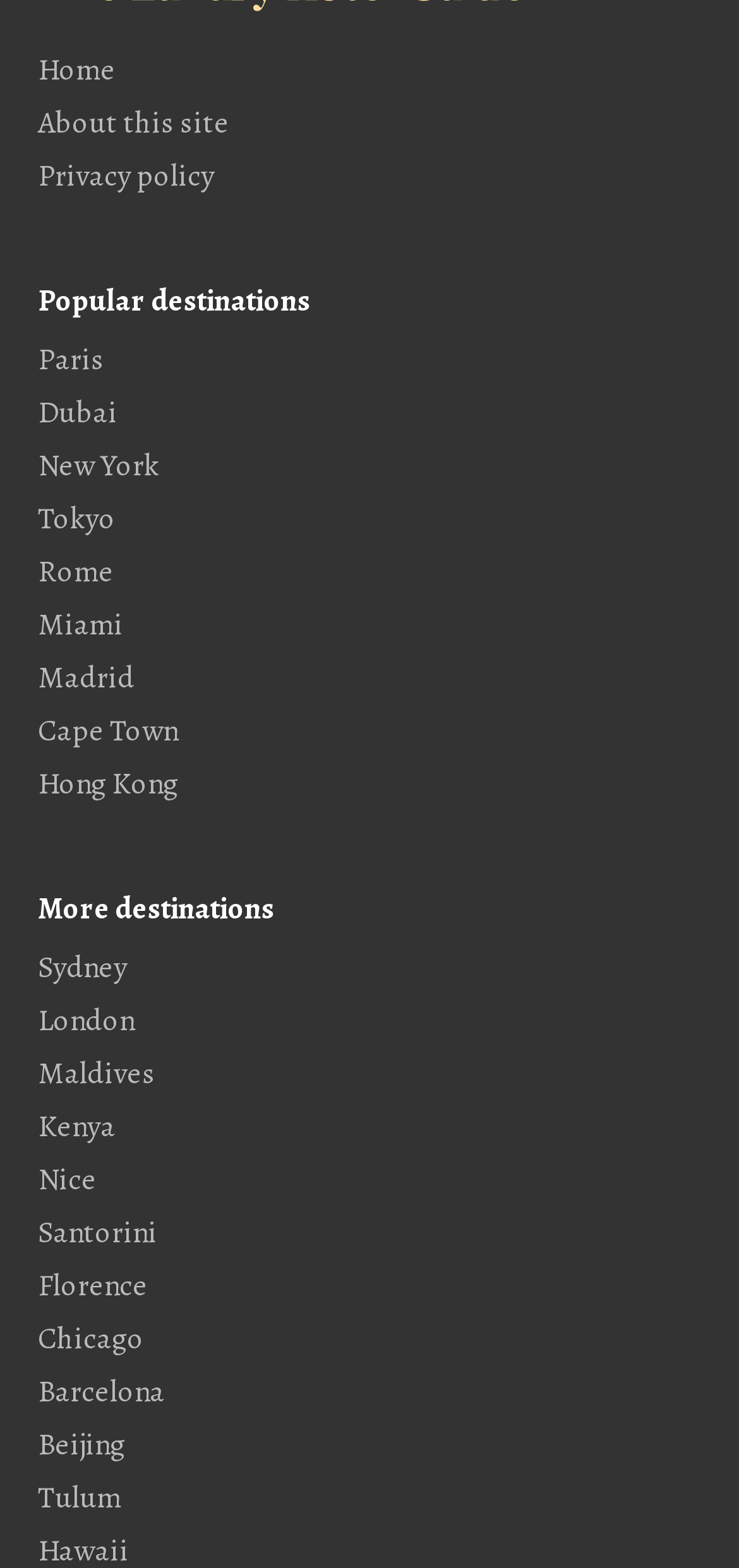Determine the bounding box coordinates of the clickable element necessary to fulfill the instruction: "Check the article written by Jose Alpuerto". Provide the coordinates as four float numbers within the 0 to 1 range, i.e., [left, top, right, bottom].

None